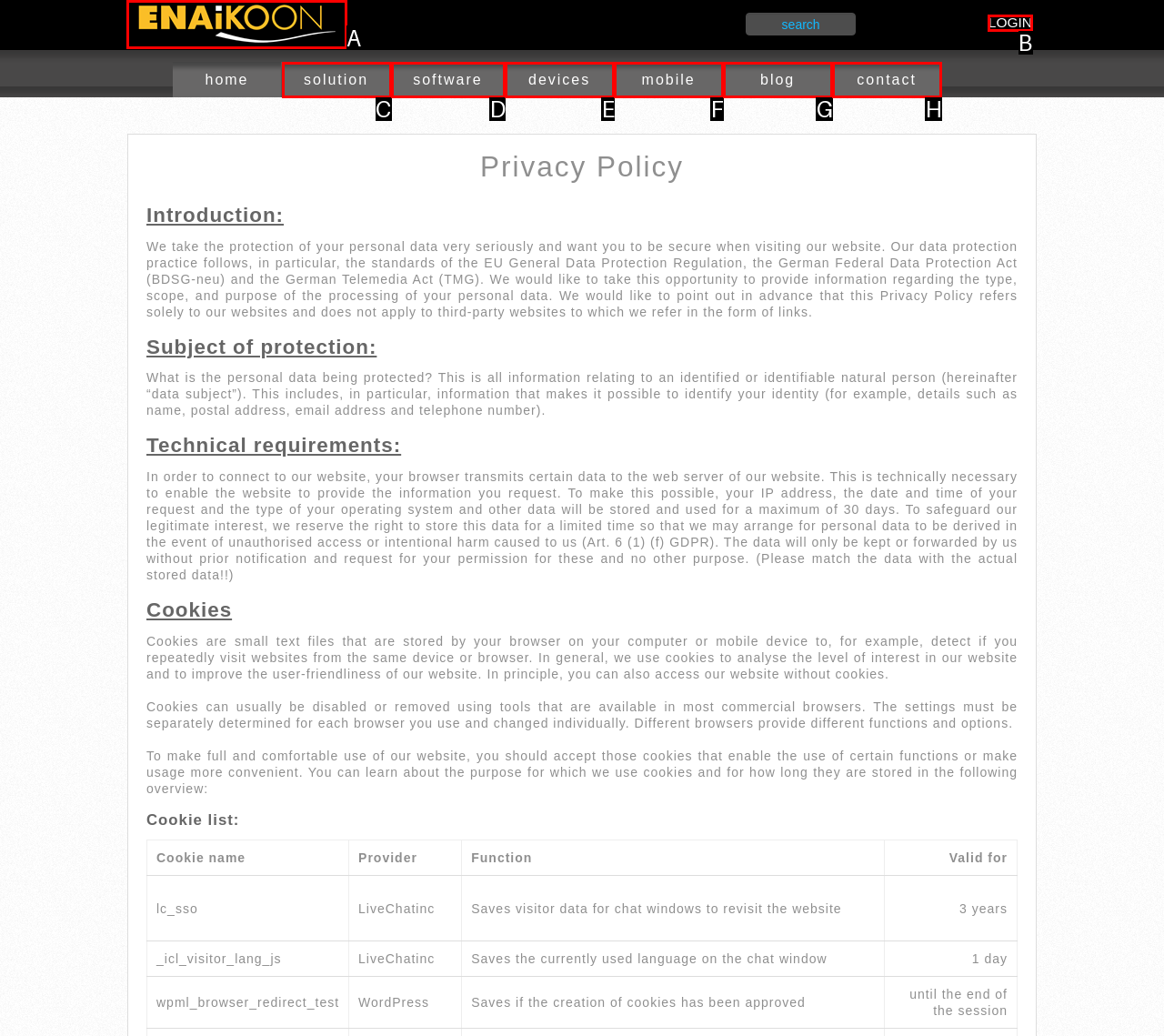Which HTML element should be clicked to complete the following task: click the ENAiKOON link?
Answer with the letter corresponding to the correct choice.

A